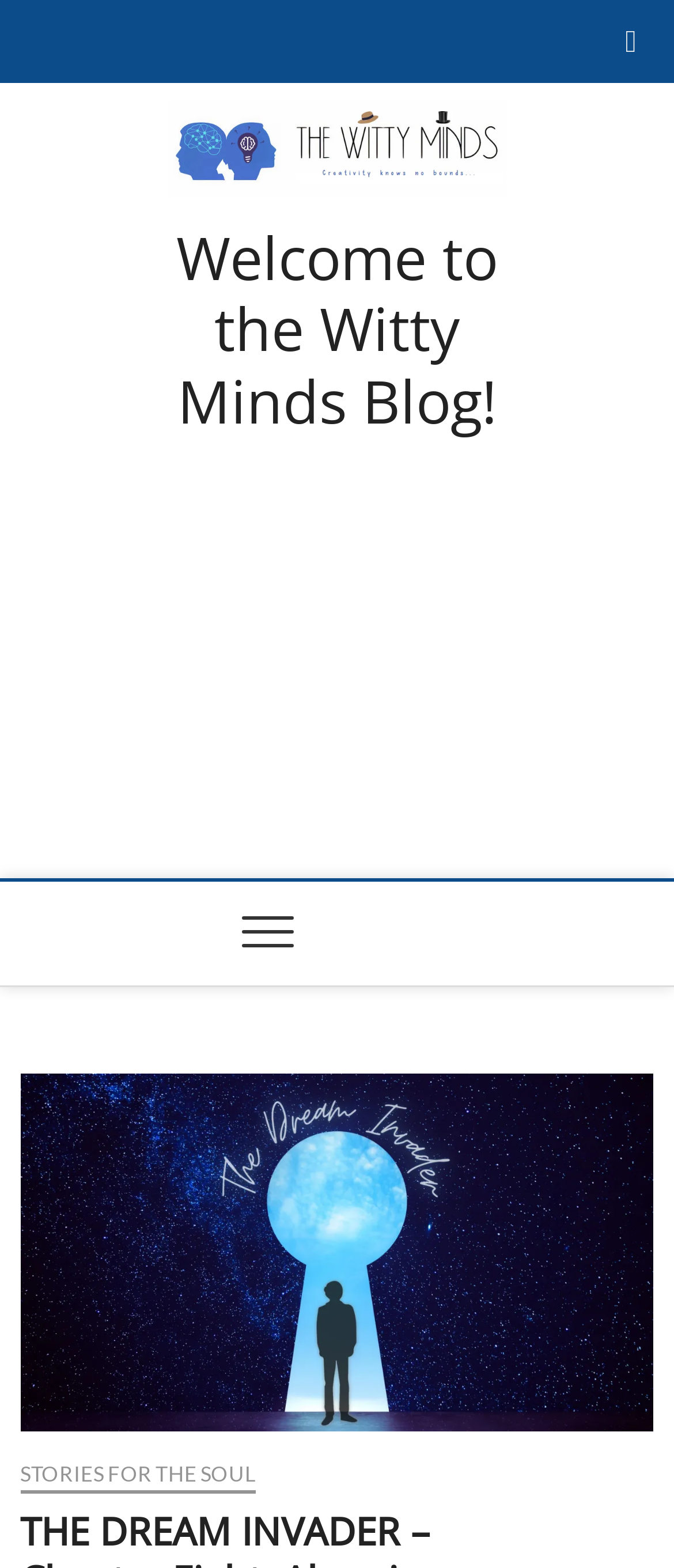Please provide a comprehensive answer to the question based on the screenshot: What is the category of the story?

I found the answer by looking at the link element with the text 'STORIES FOR THE SOUL' which is likely a category or genre of the story.